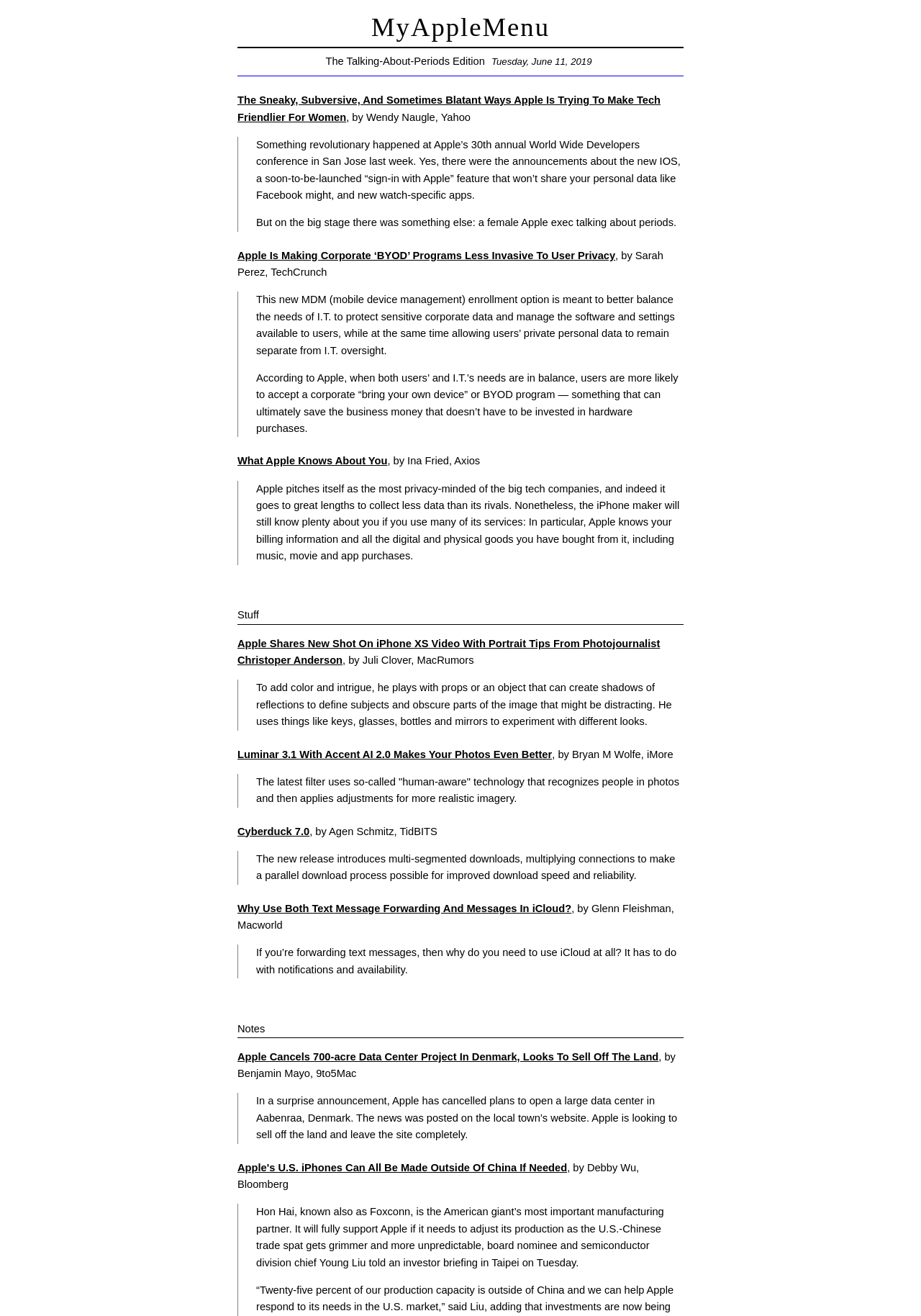Answer the question with a brief word or phrase:
What is the topic of the article by Ina Fried?

What Apple Knows About You